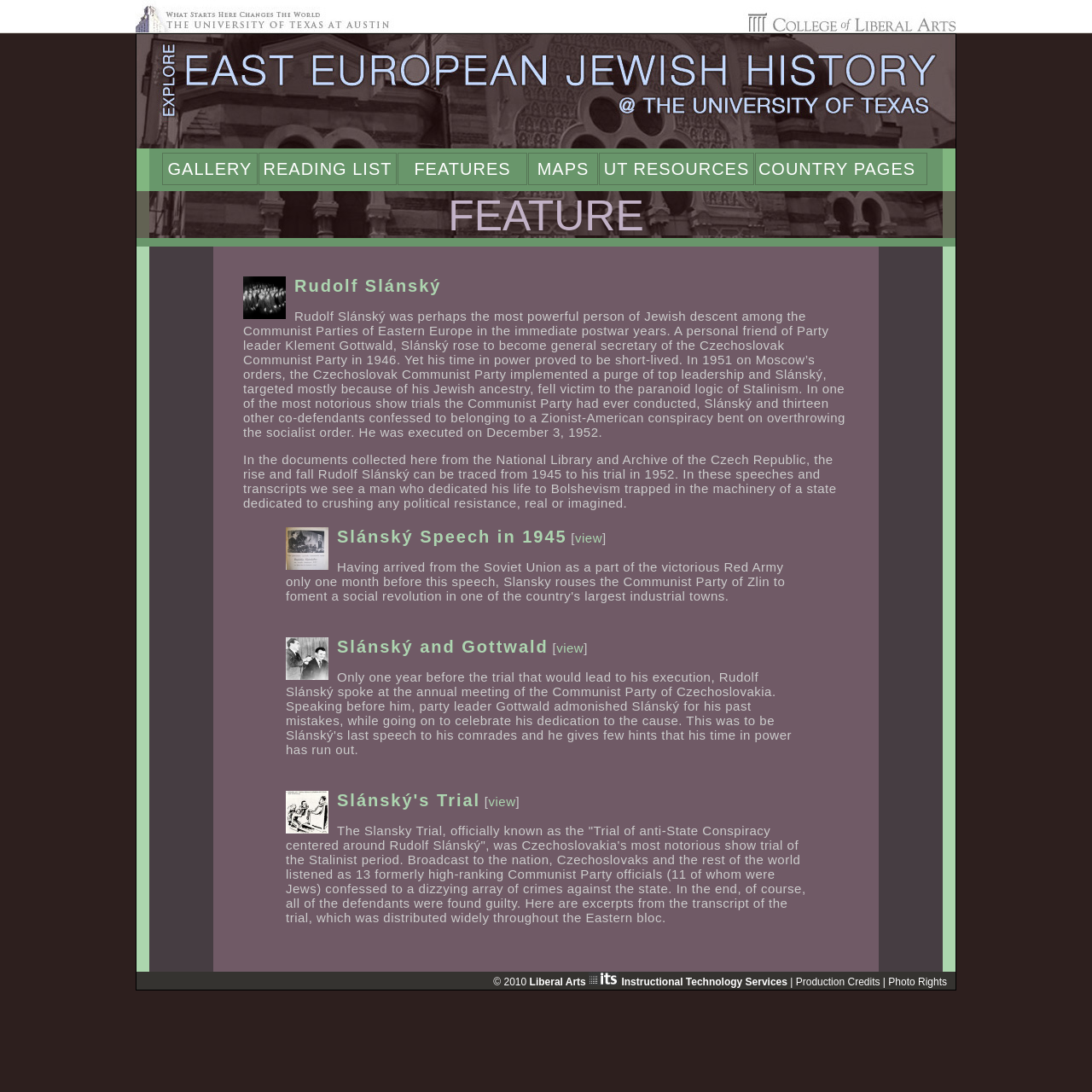Bounding box coordinates are specified in the format (top-left x, top-left y, bottom-right x, bottom-right y). All values are floating point numbers bounded between 0 and 1. Please provide the bounding box coordinate of the region this sentence describes: Production Credits

[0.729, 0.894, 0.806, 0.905]